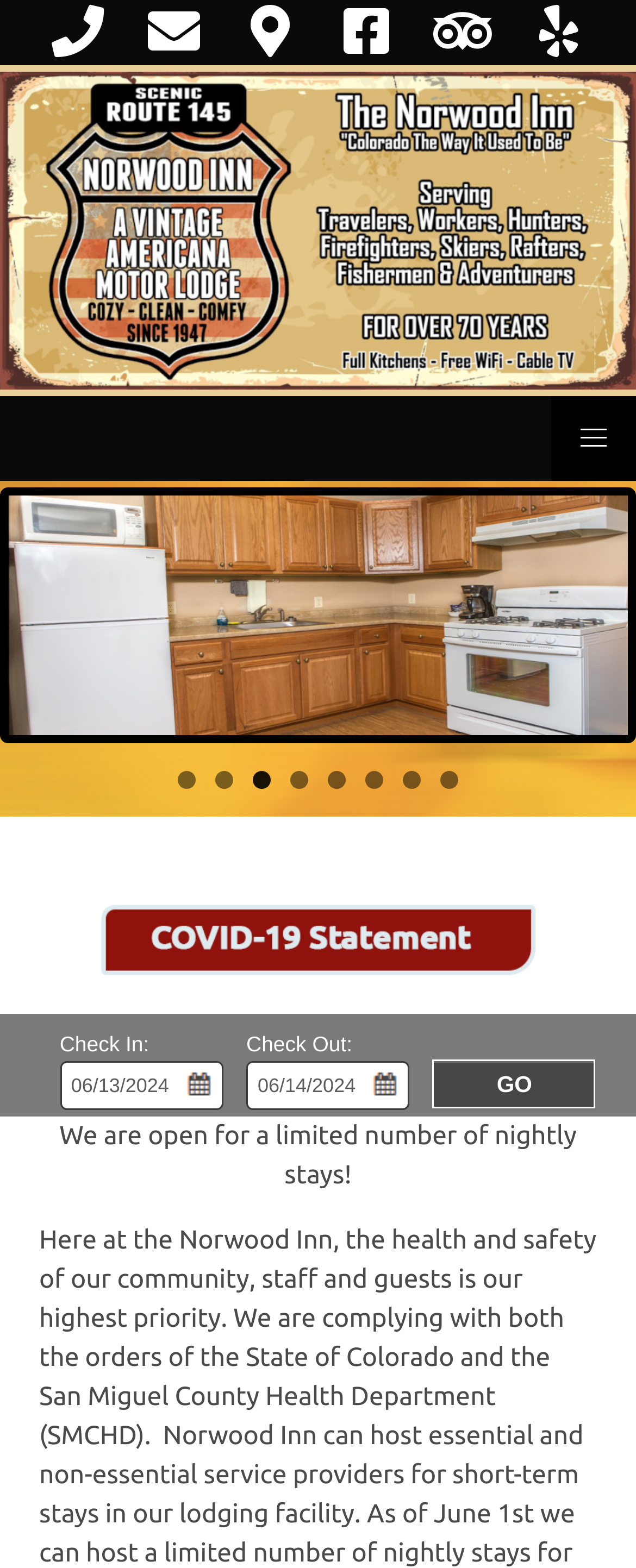What is the logo of the inn?
Give a thorough and detailed response to the question.

The logo of the inn can be found in the top-left corner of the webpage, inside a figure element with a link that says 'Norwood Inn Logo'. This logo is an image that represents the Norwood Inn.